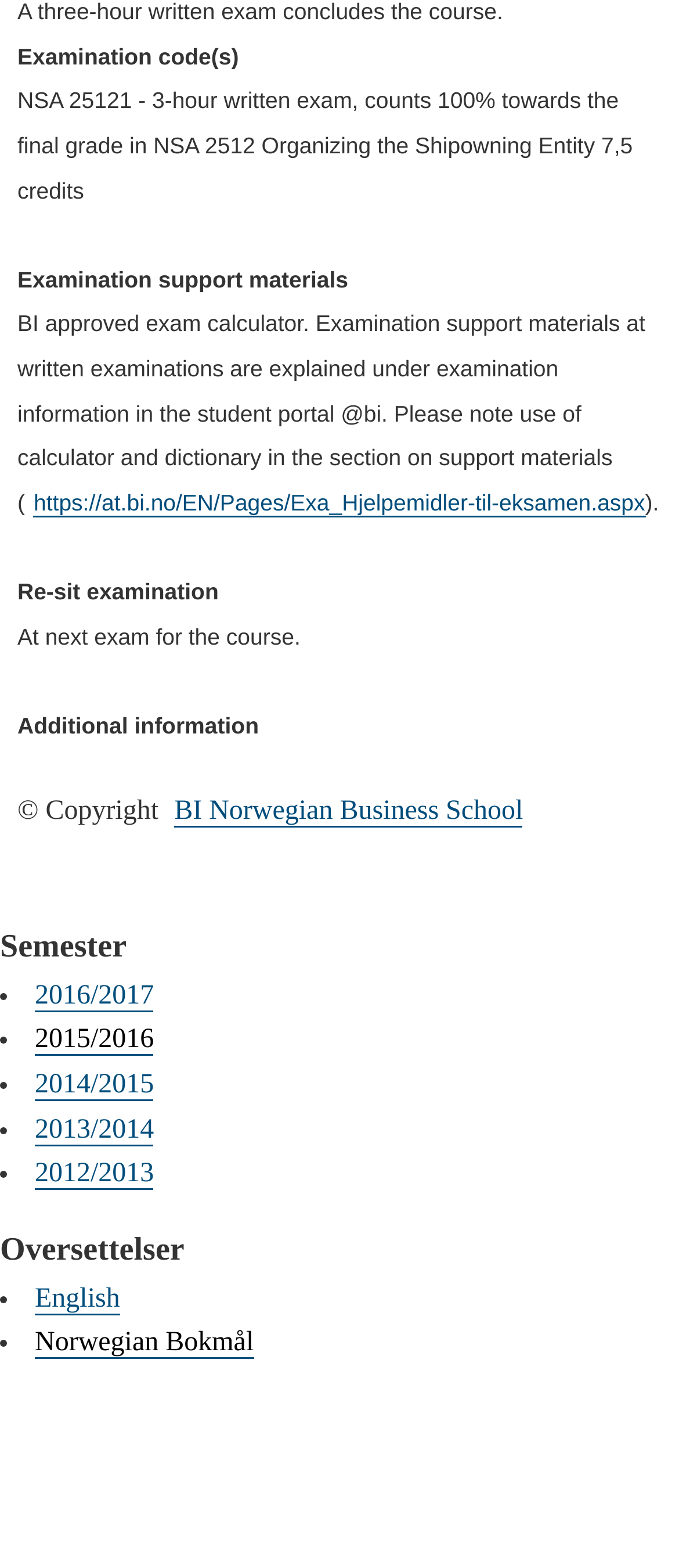Pinpoint the bounding box coordinates of the clickable element needed to complete the instruction: "View examination support materials". The coordinates should be provided as four float numbers between 0 and 1: [left, top, right, bottom].

[0.026, 0.17, 0.513, 0.186]